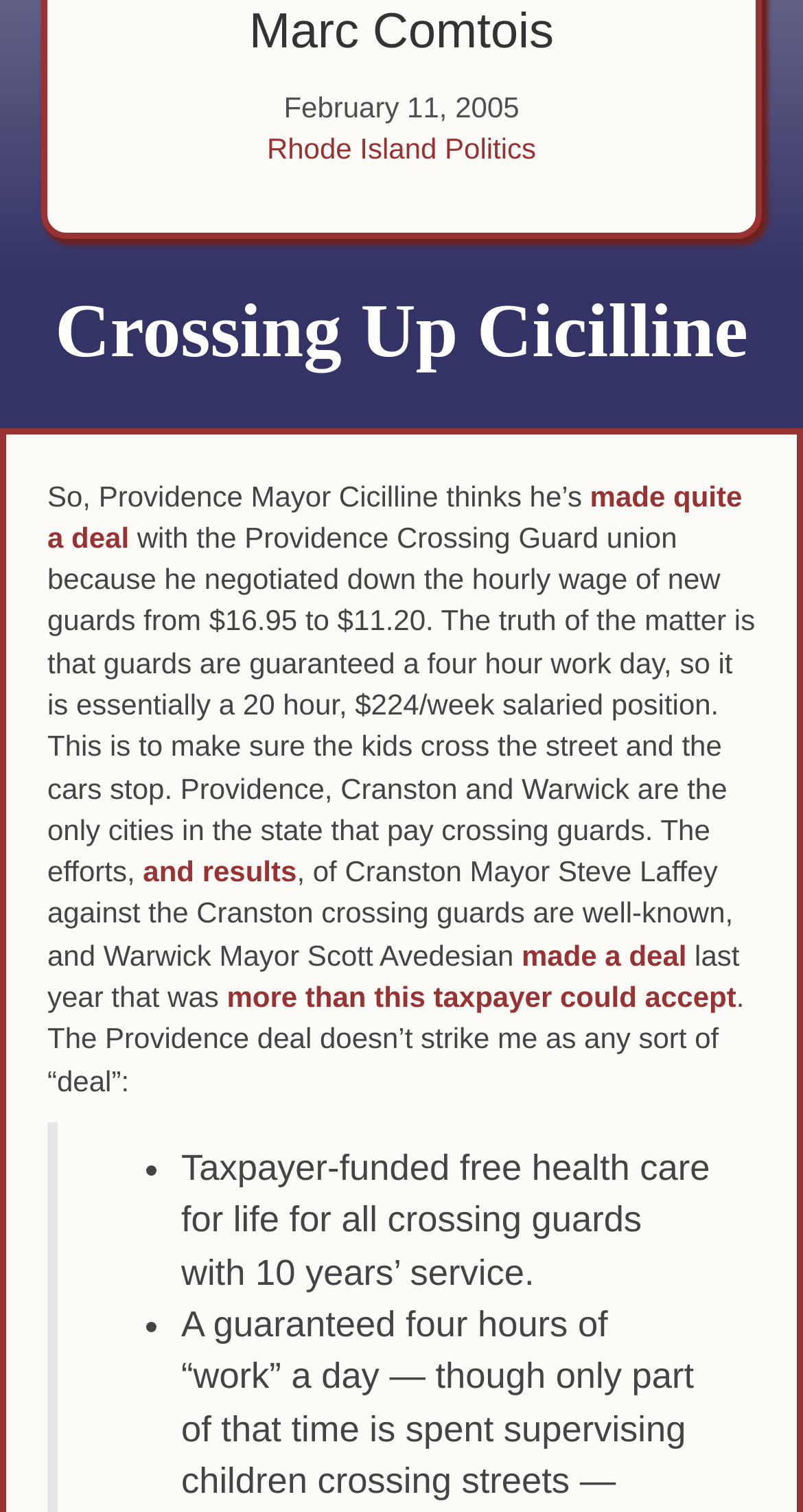Bounding box coordinates are specified in the format (top-left x, top-left y, bottom-right x, bottom-right y). All values are floating point numbers bounded between 0 and 1. Please provide the bounding box coordinate of the region this sentence describes: Toggle navigation

None